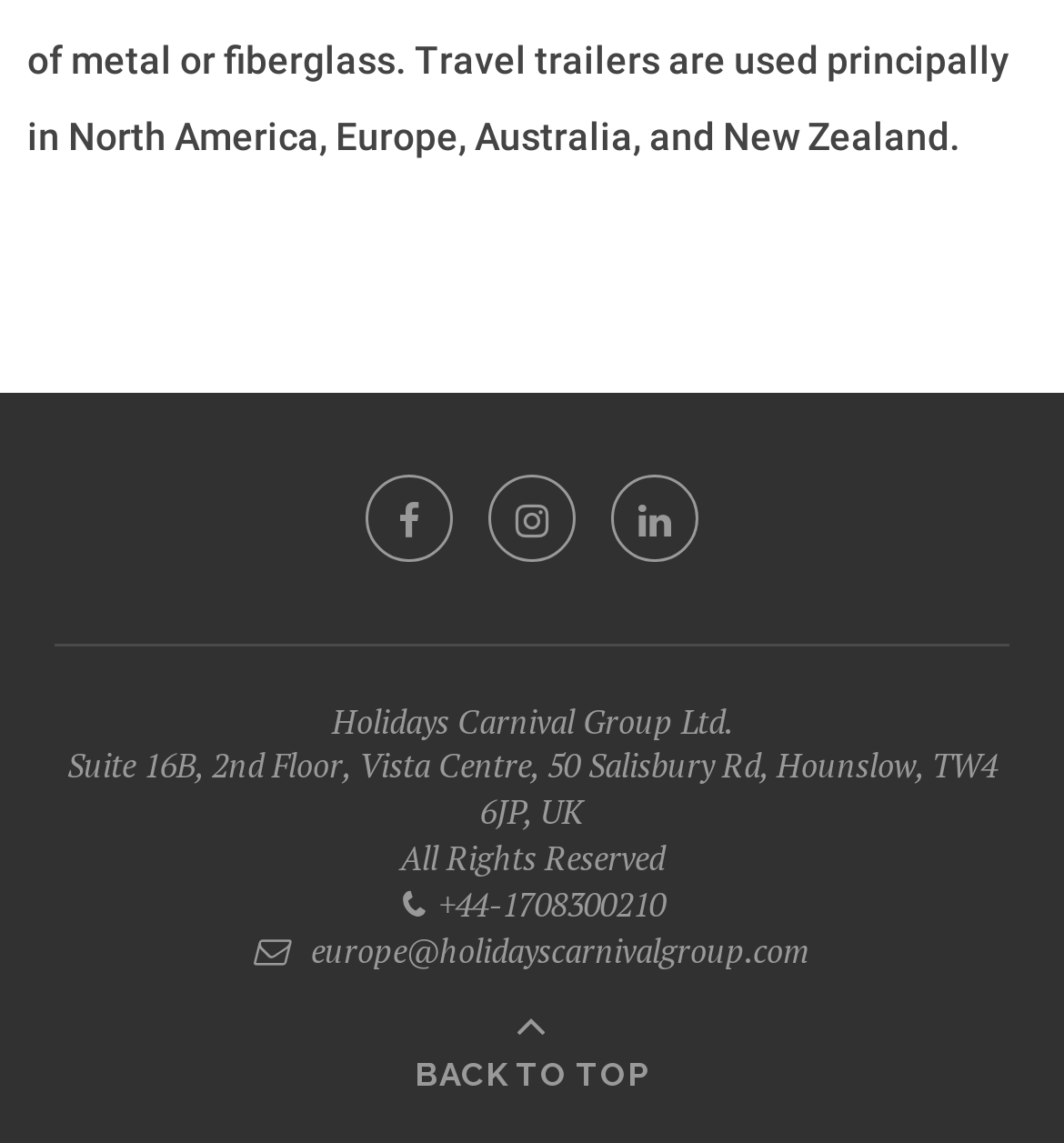Give a concise answer of one word or phrase to the question: 
What is the email address?

europe@holidayscarnivalgroup.com